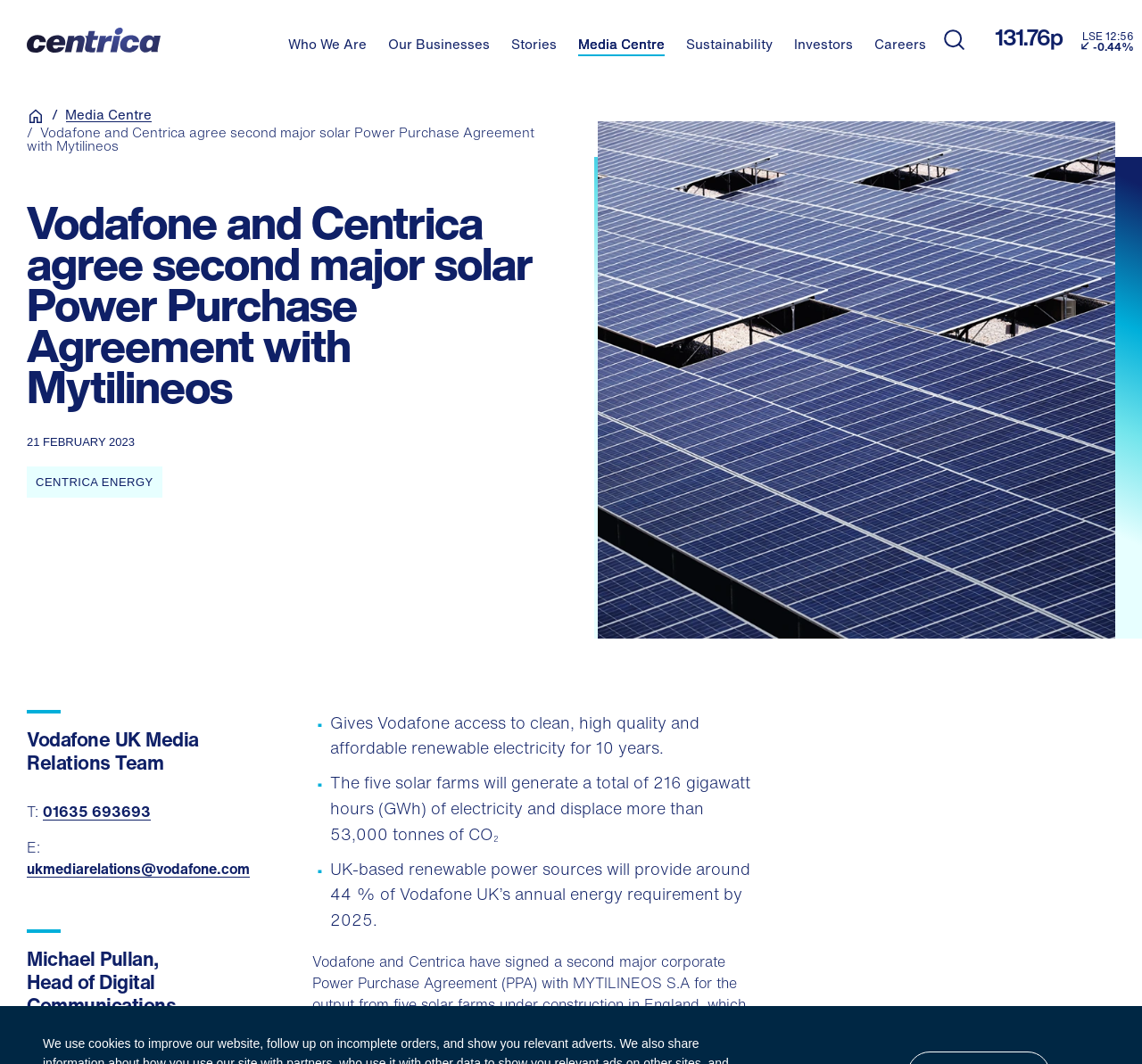Locate and provide the bounding box coordinates for the HTML element that matches this description: "Who We Are".

[0.252, 0.035, 0.321, 0.053]